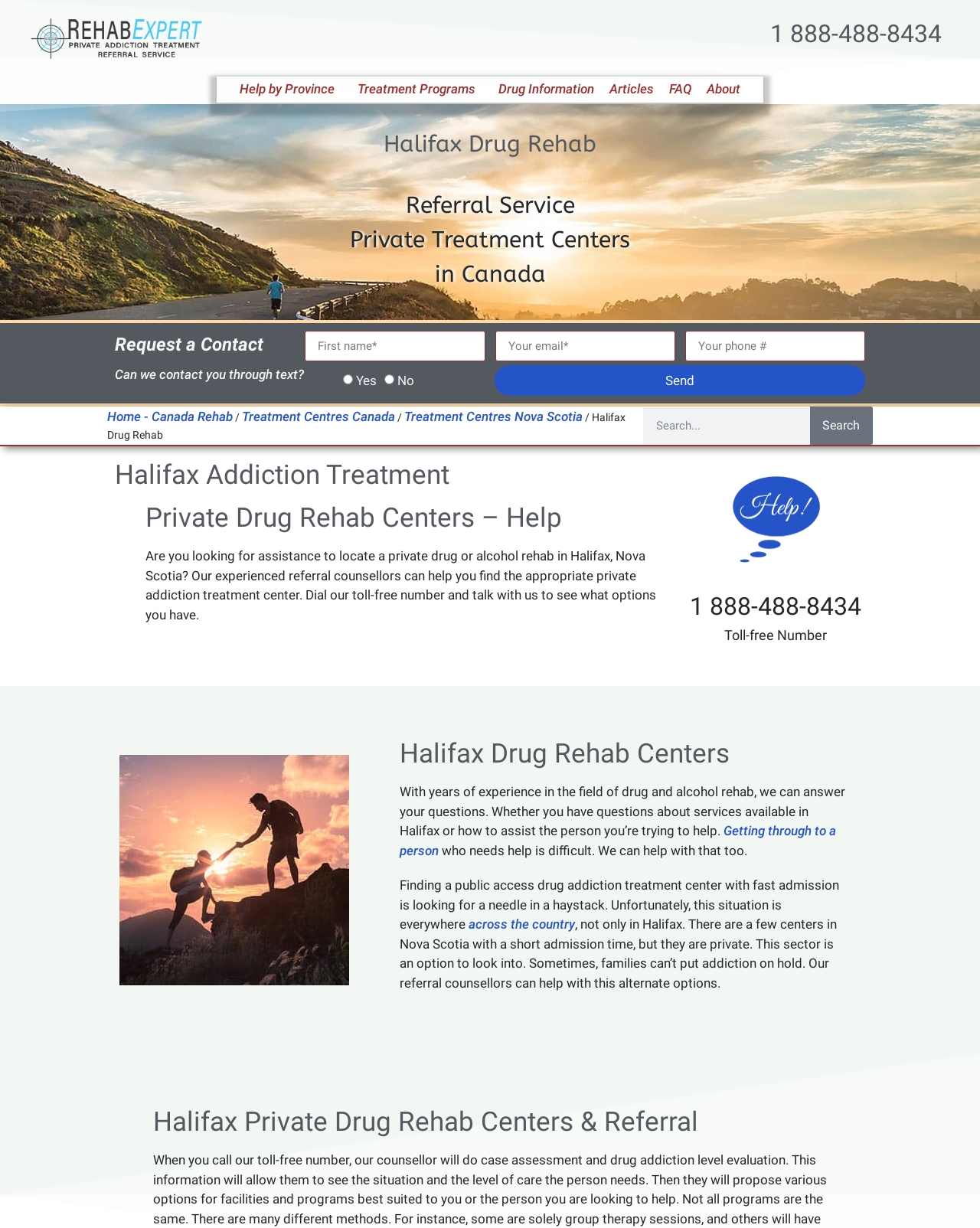Please extract the primary headline from the webpage.

Halifax Drug Rehab